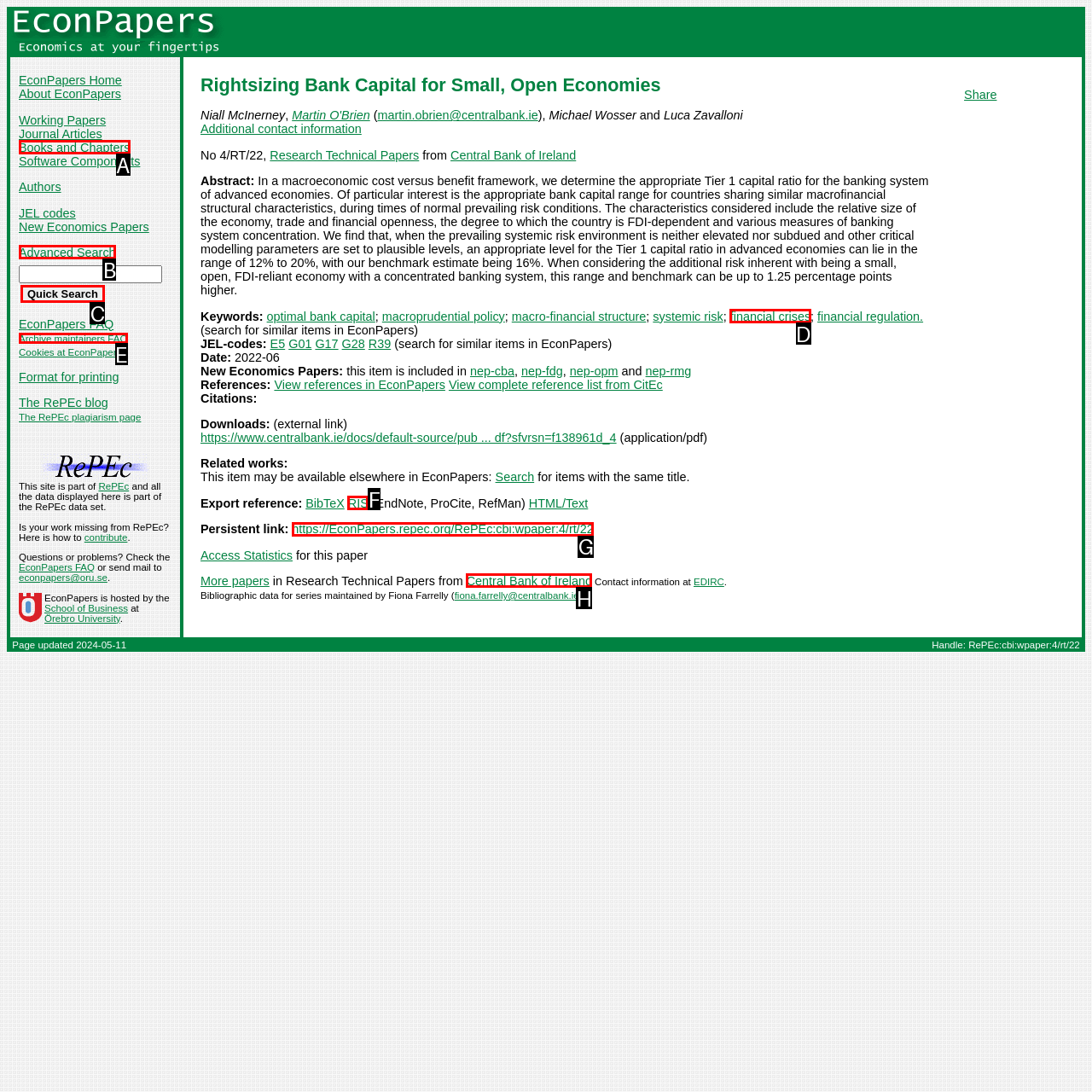To complete the task: Click on the 'Quick Search' button, which option should I click? Answer with the appropriate letter from the provided choices.

C